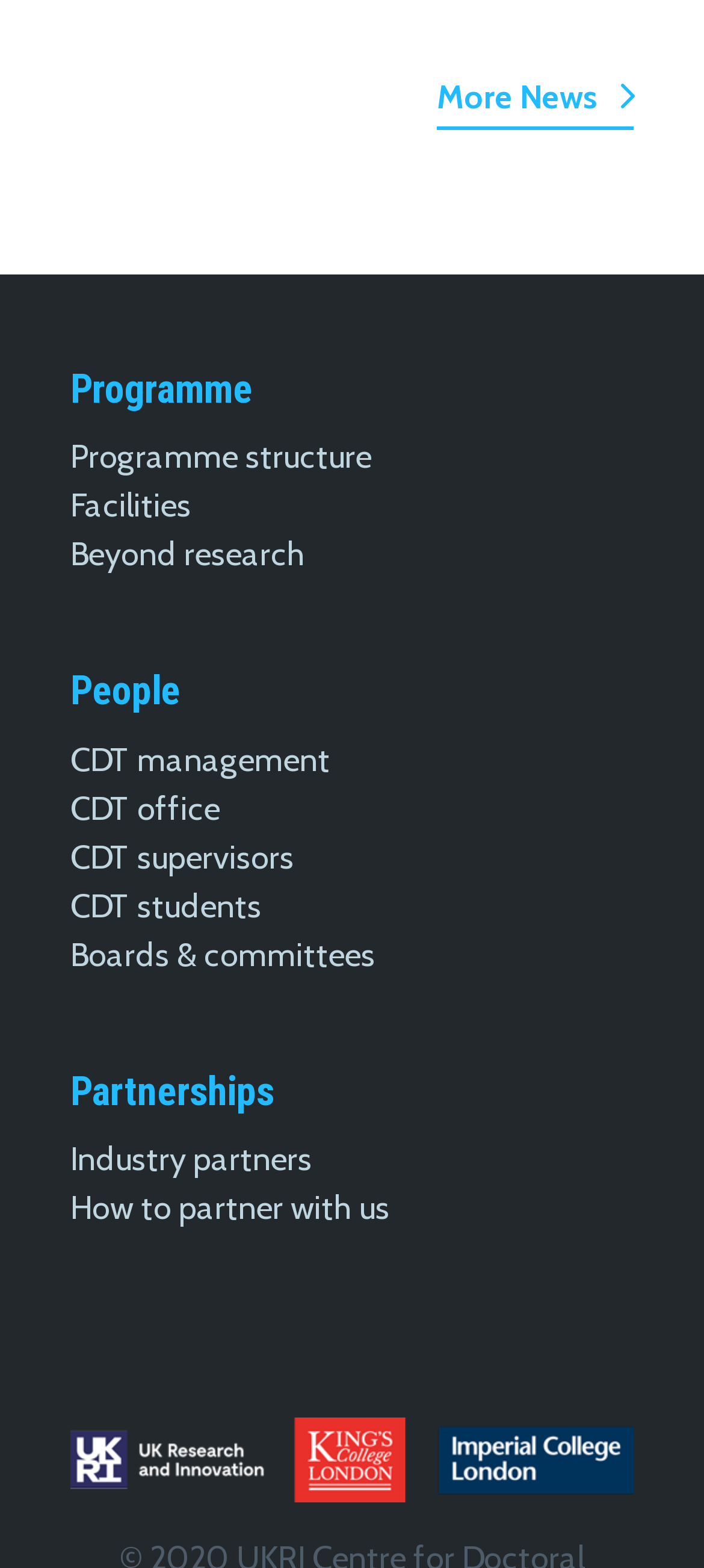What is the first programme link?
Please answer the question with a detailed and comprehensive explanation.

The first programme link is 'Programme' which is located at the top left of the webpage, with a bounding box of [0.1, 0.232, 0.9, 0.277]. It is a heading element and has a child link element with the same text.